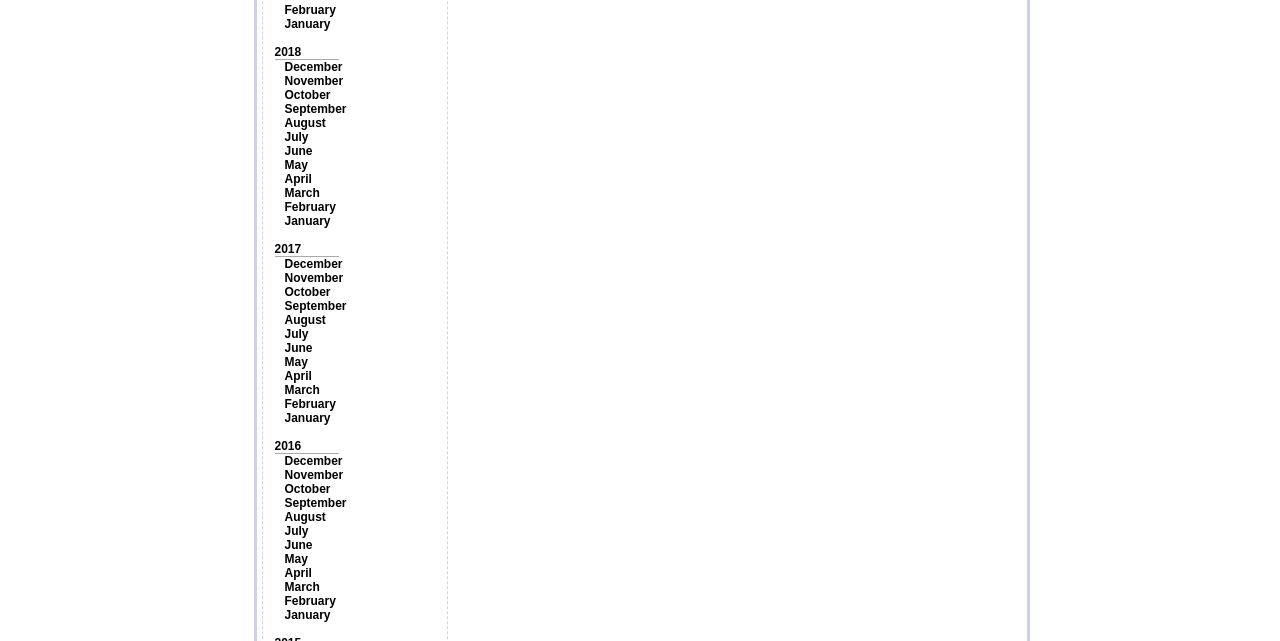Please reply to the following question using a single word or phrase: 
How many years are listed on the webpage?

3